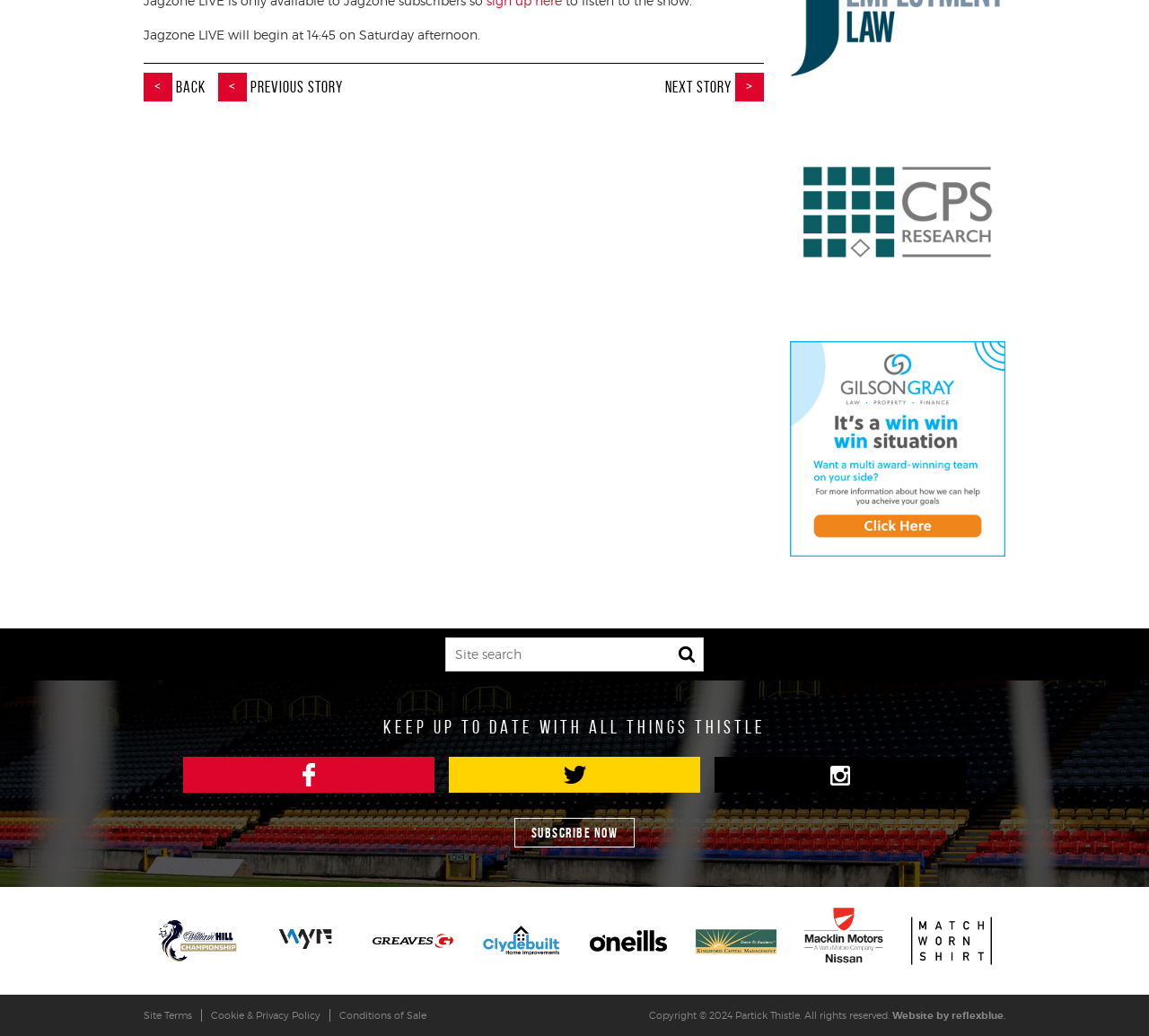What is the purpose of the textbox?
Please use the image to provide a one-word or short phrase answer.

Site search